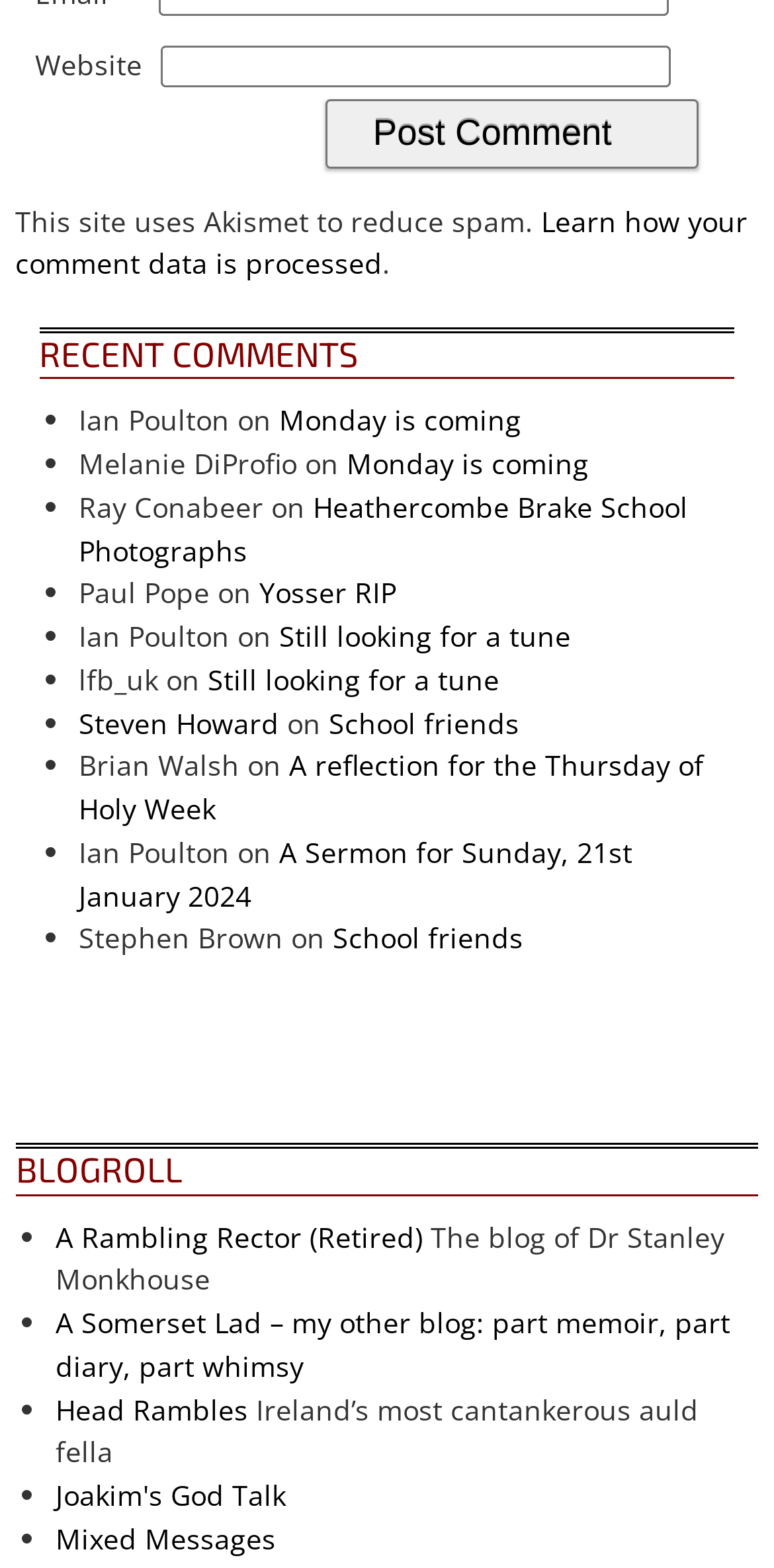Locate the bounding box coordinates of the UI element described by: "Monday is coming". Provide the coordinates as four float numbers between 0 and 1, formatted as [left, top, right, bottom].

[0.36, 0.256, 0.673, 0.28]